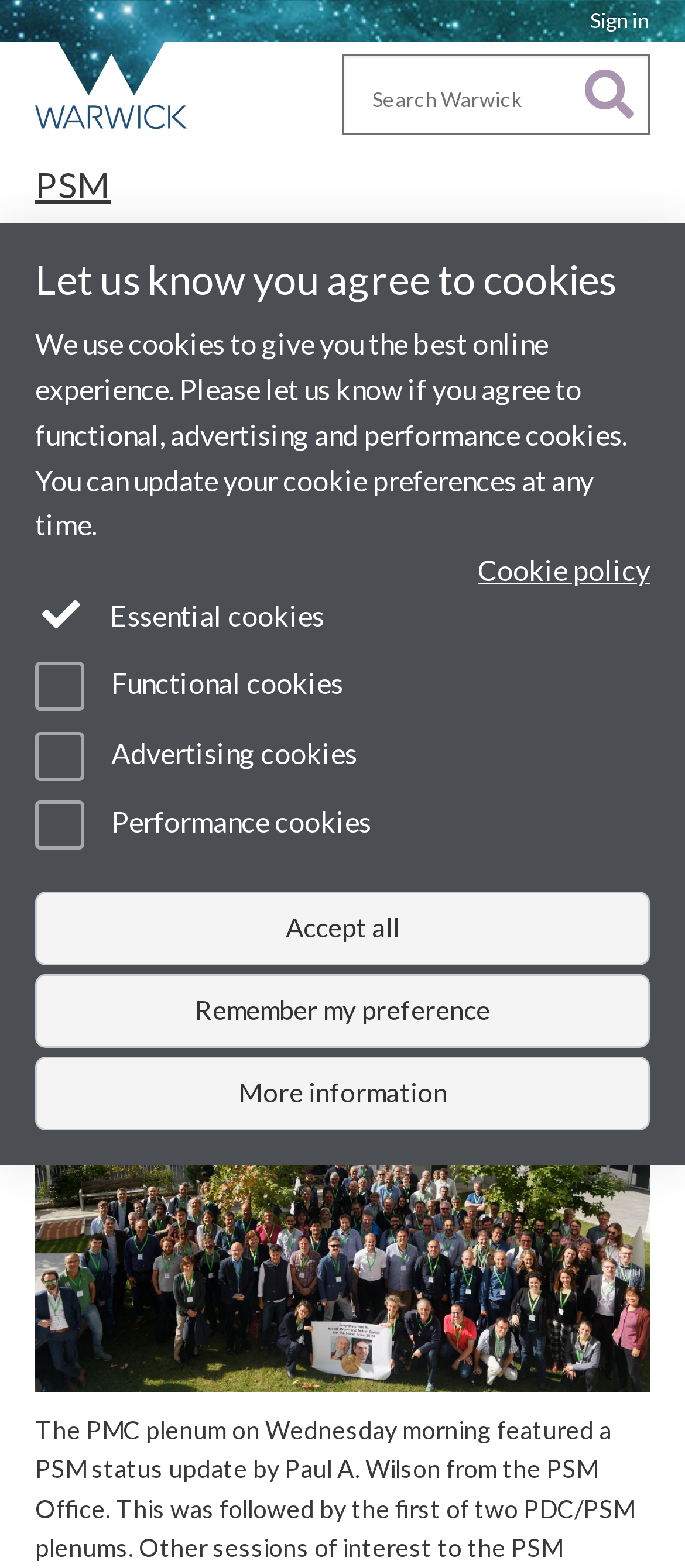Determine the bounding box coordinates of the clickable element to complete this instruction: "Visit meeting's website". Provide the coordinates in the format of four float numbers between 0 and 1, [left, top, right, bottom].

[0.051, 0.403, 0.392, 0.422]